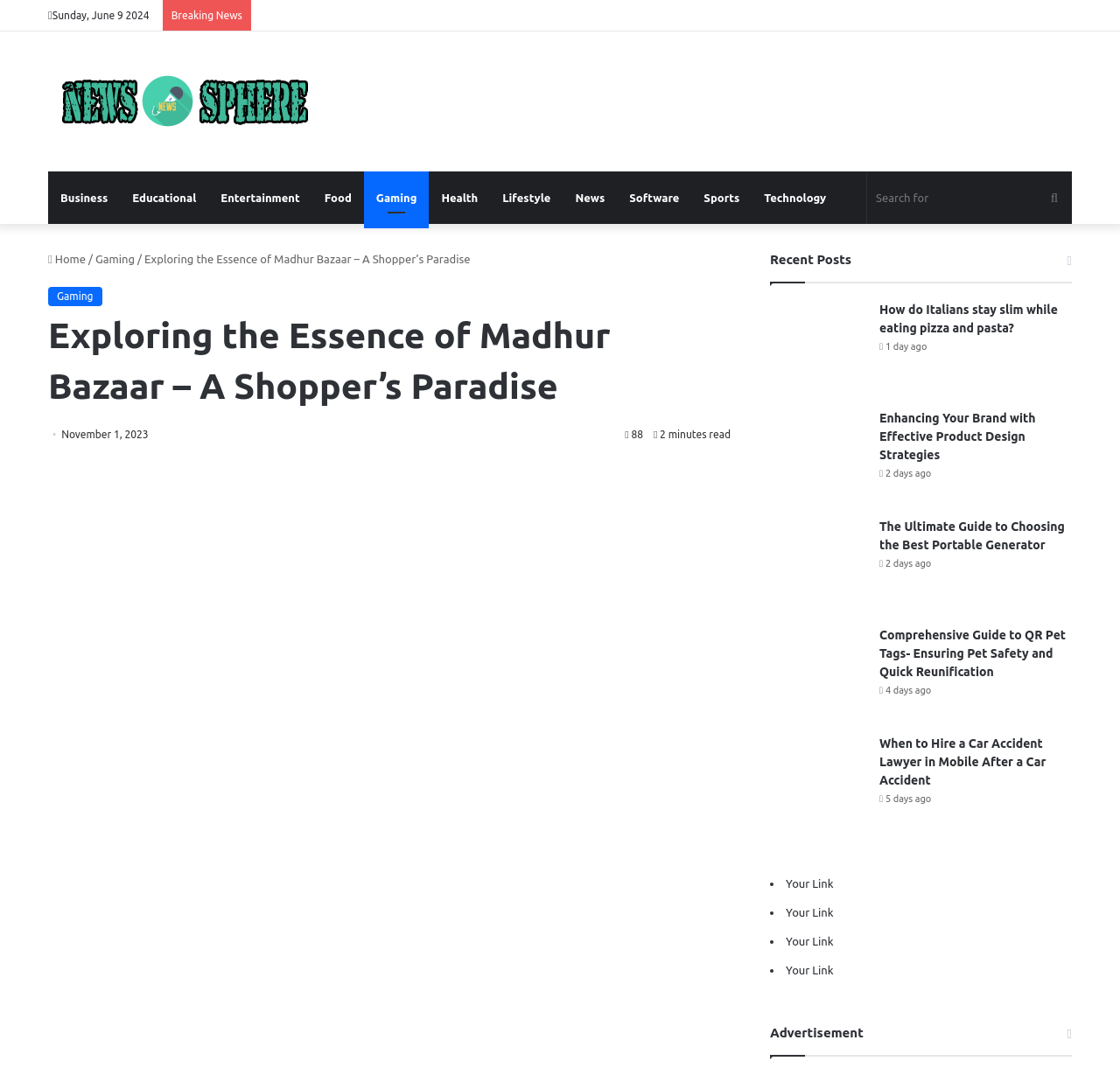What is the title of the main article?
Please look at the screenshot and answer using one word or phrase.

Exploring the Essence of Madhur Bazaar – A Shopper’s Paradise